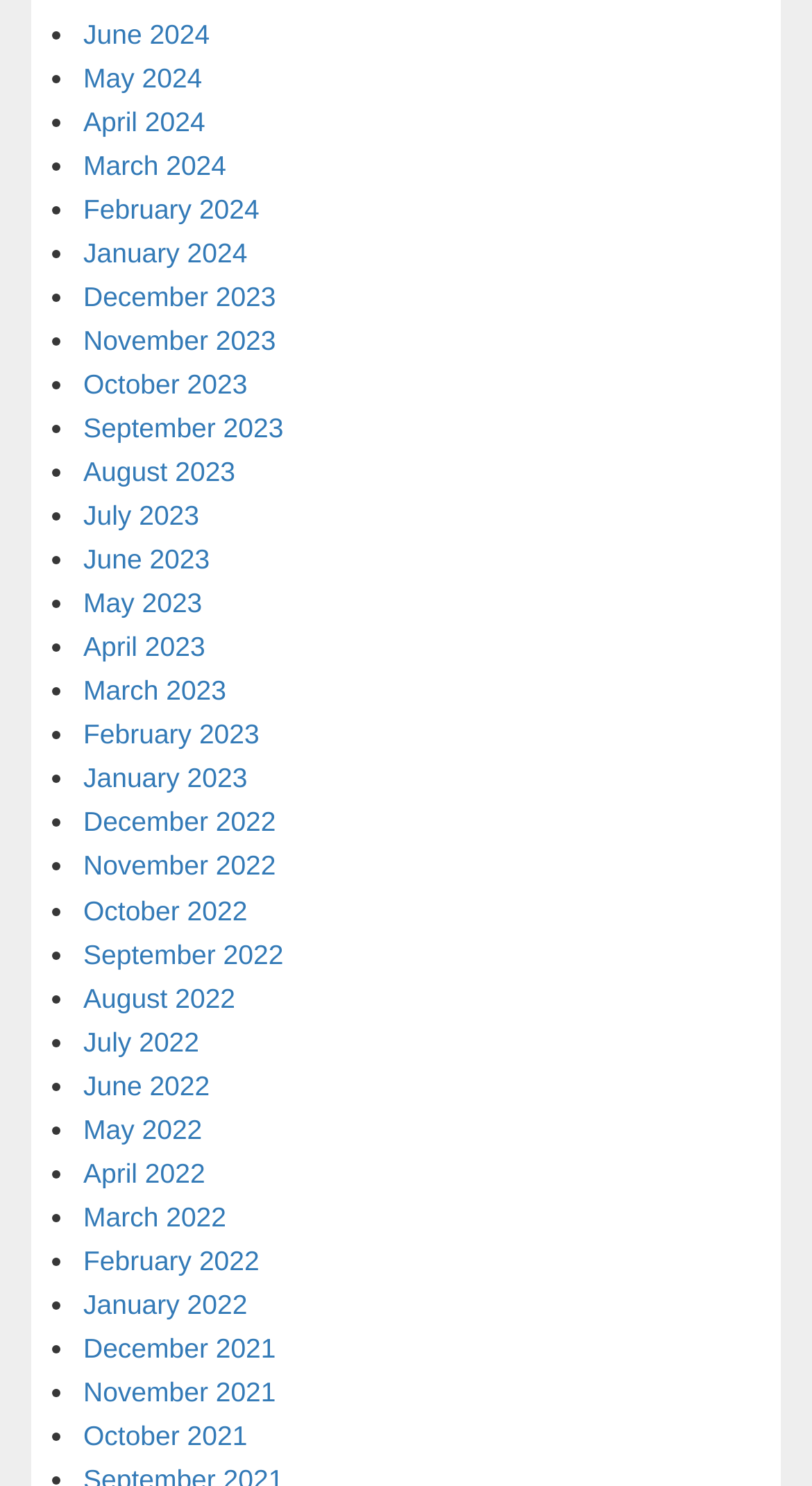Determine the coordinates of the bounding box for the clickable area needed to execute this instruction: "Click June 2024".

[0.103, 0.012, 0.258, 0.033]